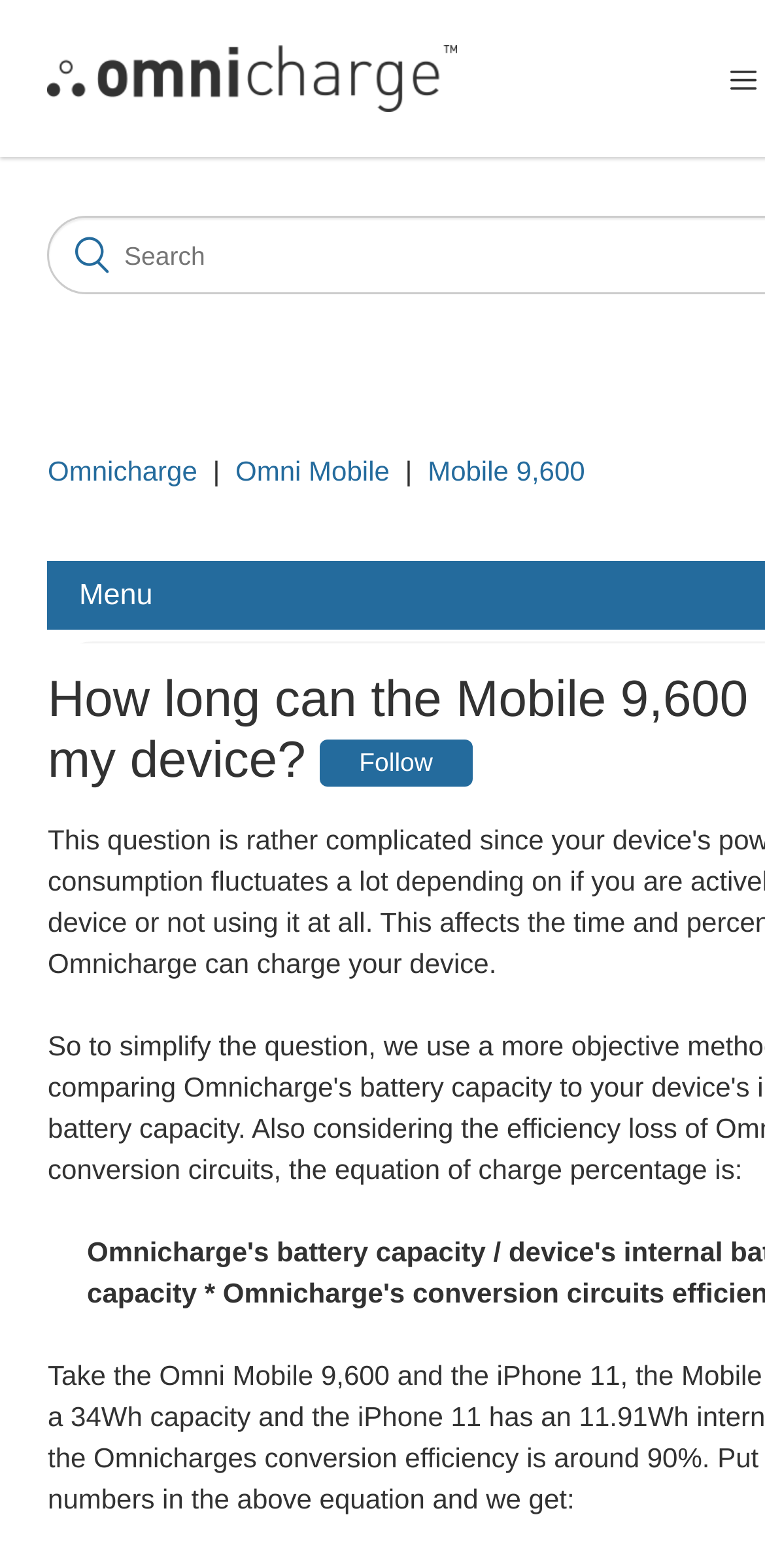Reply to the question with a brief word or phrase: How many navigation links are present in the top menu?

3